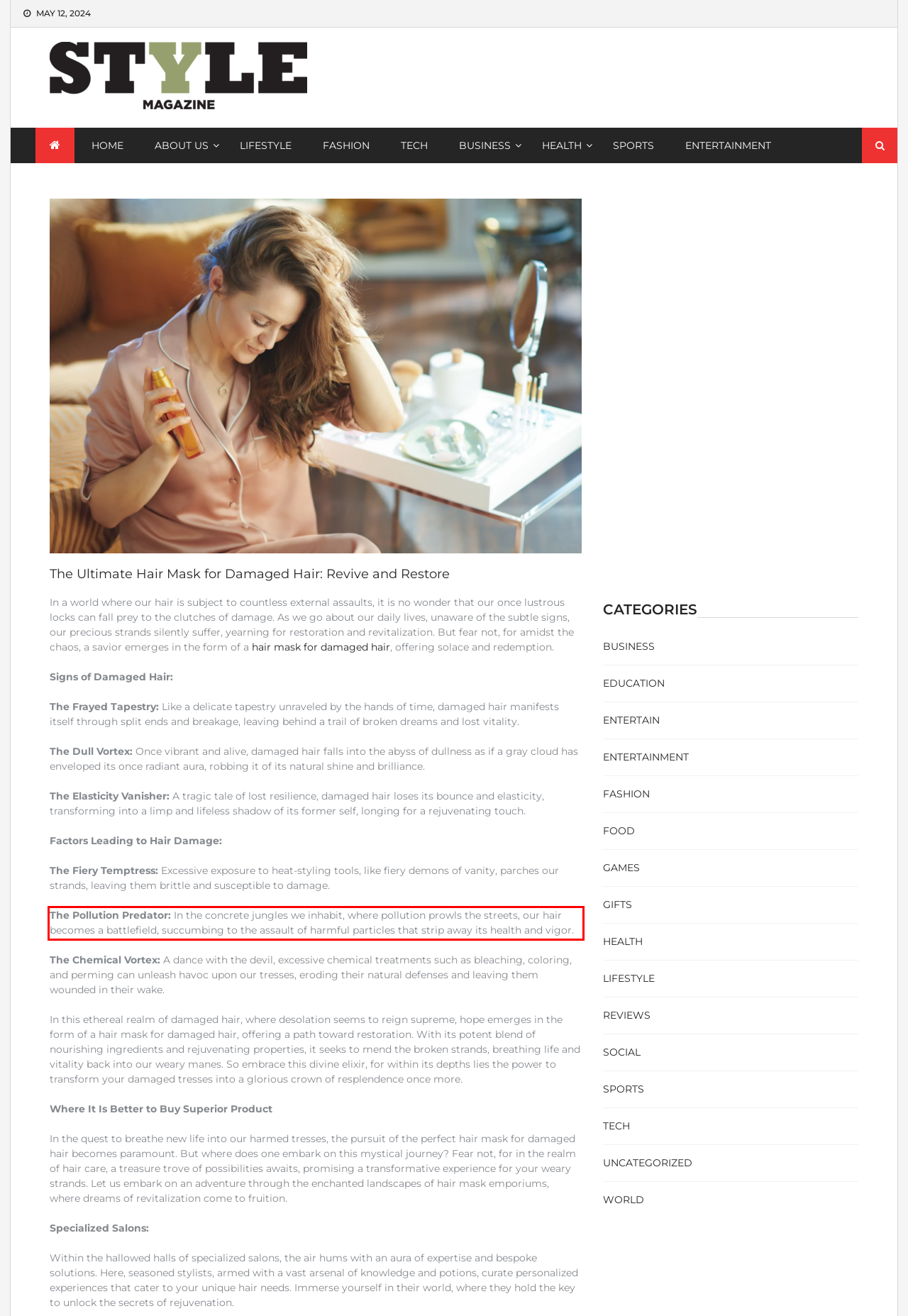Locate the red bounding box in the provided webpage screenshot and use OCR to determine the text content inside it.

The Pollution Predator: In the concrete jungles we inhabit, where pollution prowls the streets, our hair becomes a battlefield, succumbing to the assault of harmful particles that strip away its health and vigor.